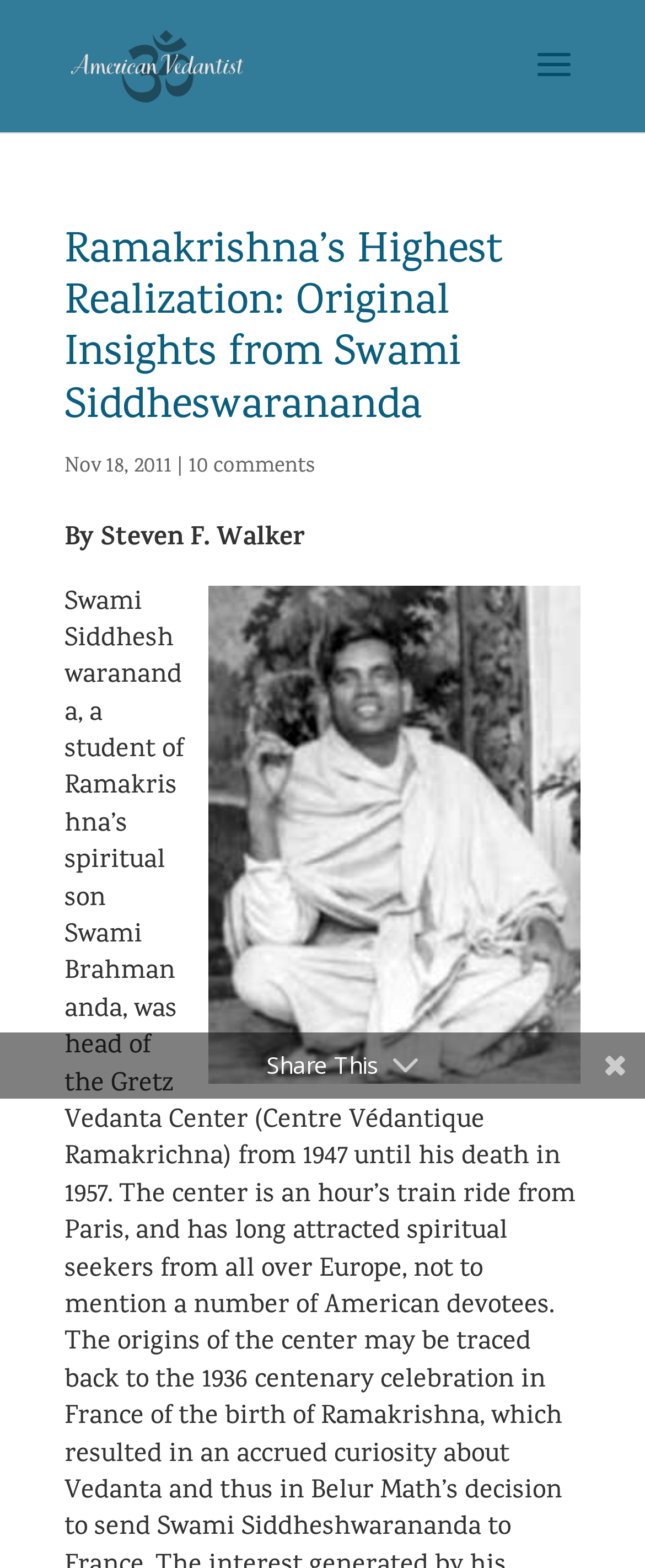Please provide a comprehensive answer to the question based on the screenshot: Who is the author of the article?

I found the author's name by looking at the static text element that says 'By Steven F. Walker' which is located below the main heading and above the image of Swami Siddheshwarananda.